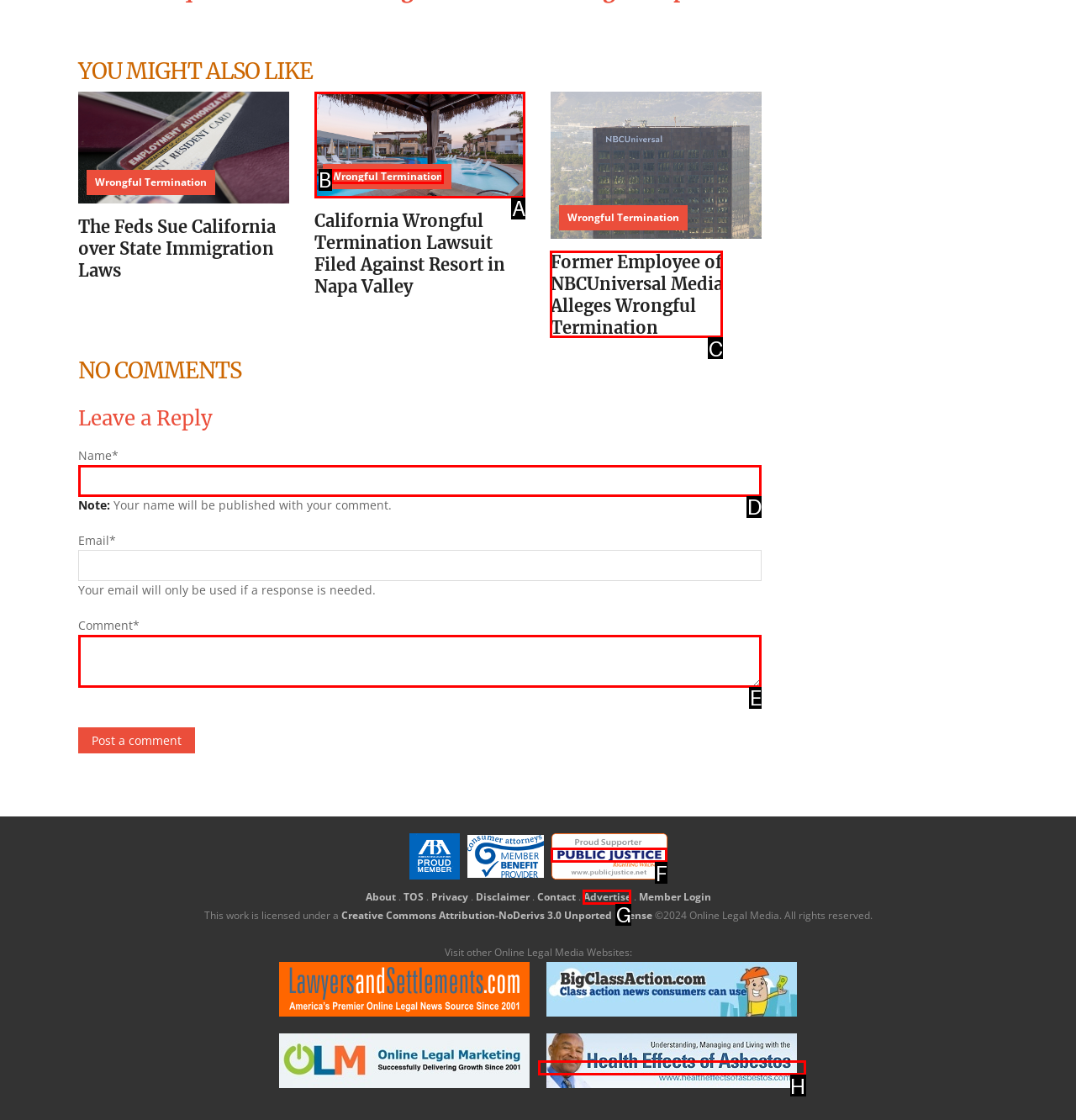Select the option that corresponds to the description: parent_node: Comment* name="comment"
Respond with the letter of the matching choice from the options provided.

E